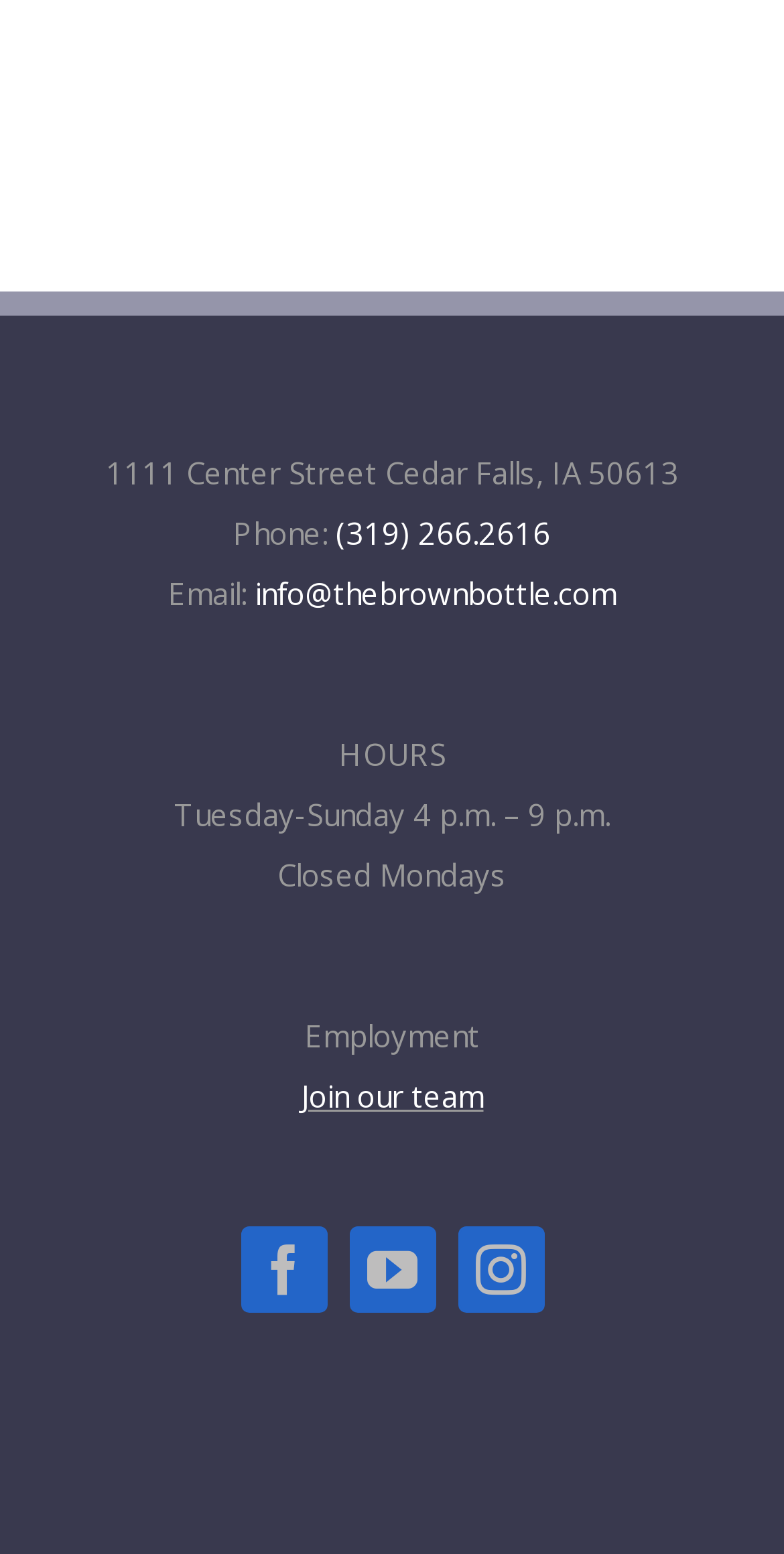Provide a short answer using a single word or phrase for the following question: 
What are the hours of operation on Tuesdays?

4 p.m. – 9 p.m.